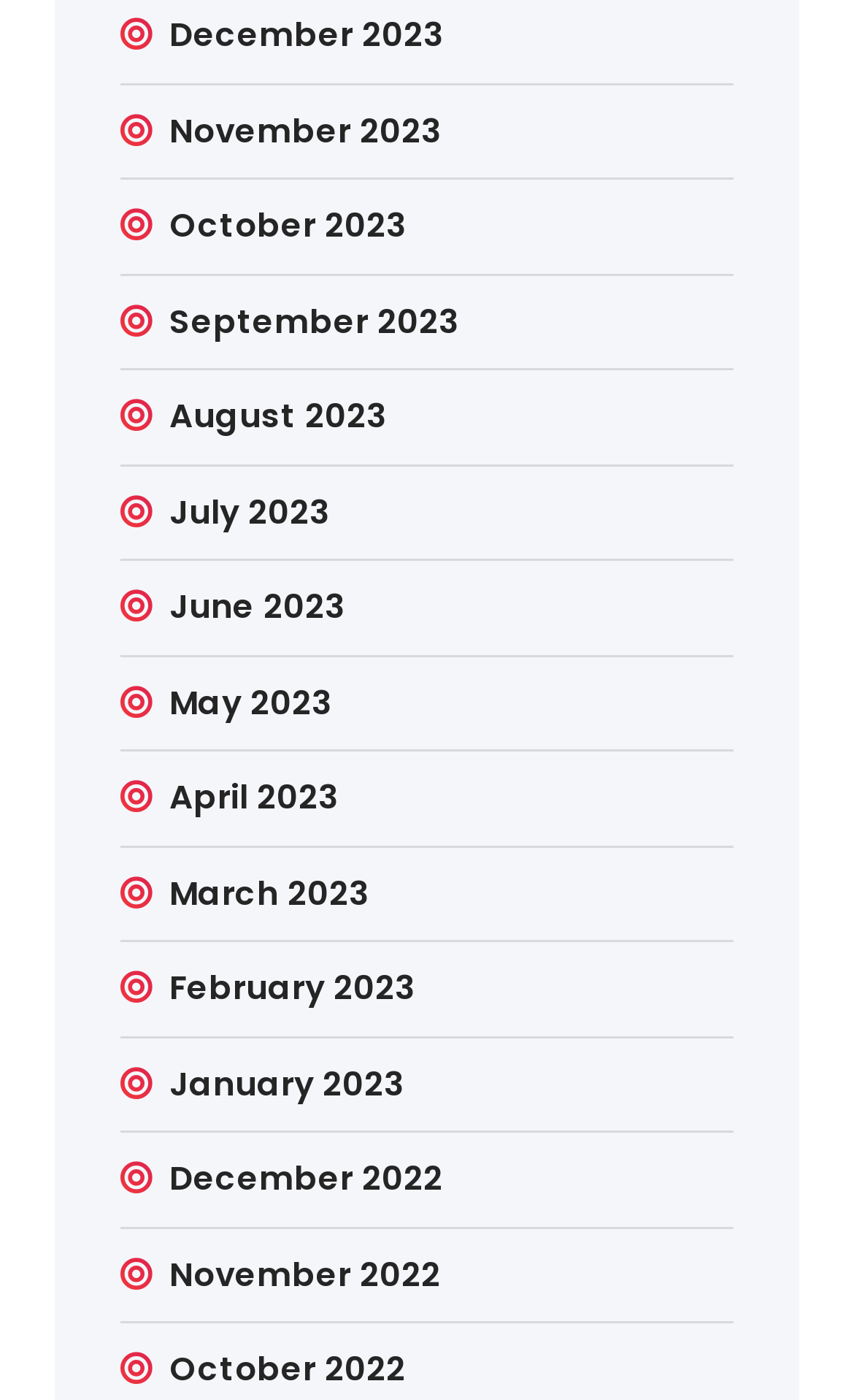Based on the image, provide a detailed and complete answer to the question: 
What is the position of the link 'June 2023'?

By examining the list of links, I can see that the link 'June 2023' is the 7th link in the list, counting from the top.